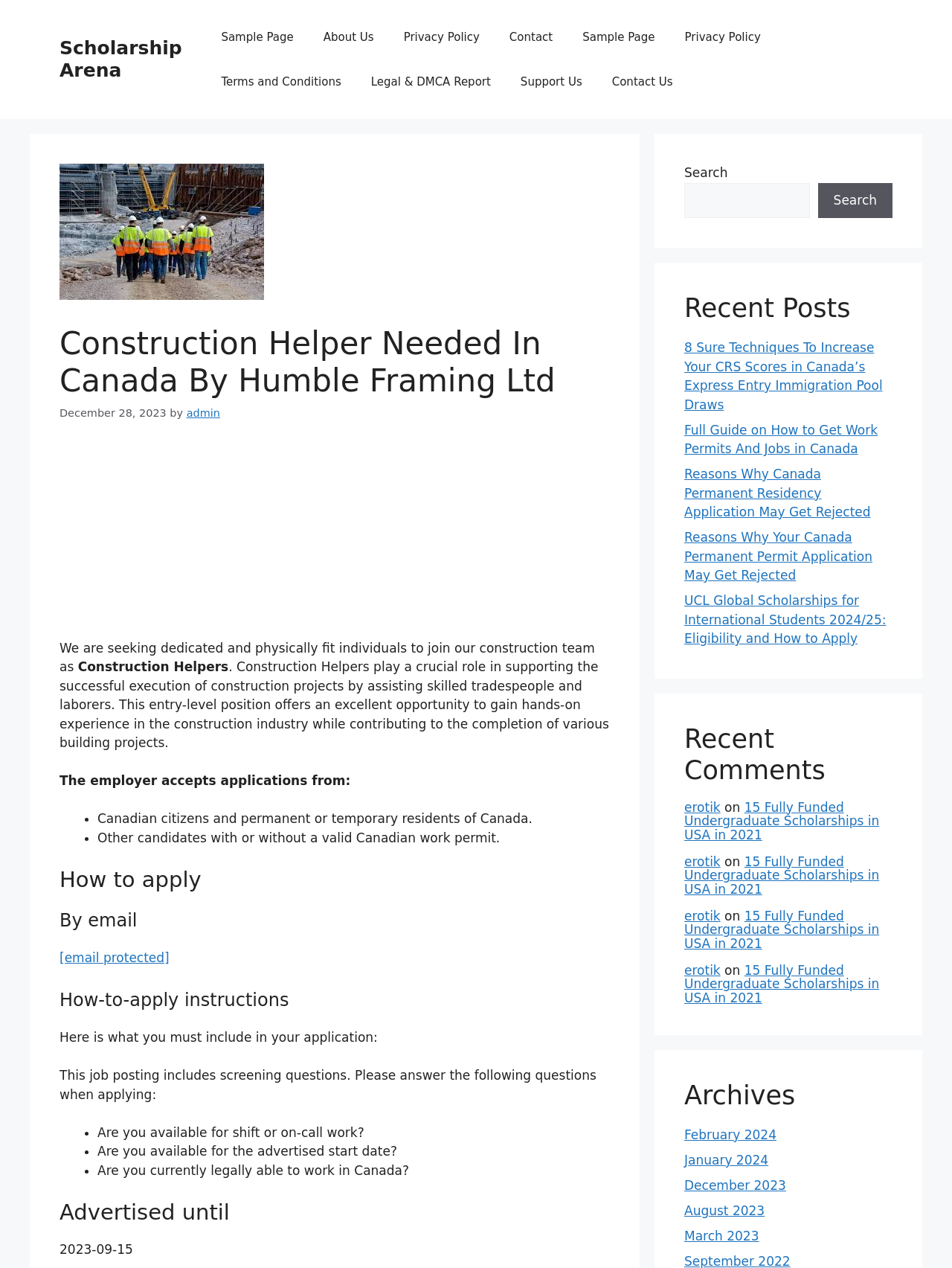What is the role of a Construction Helper?
From the image, provide a succinct answer in one word or a short phrase.

Supporting skilled tradespeople and laborers